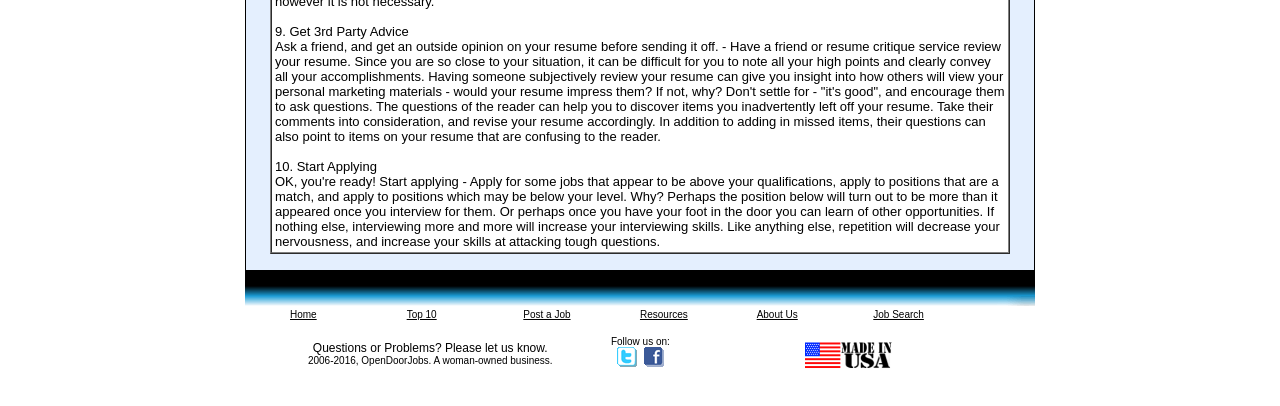Please provide a comprehensive response to the question based on the details in the image: What is the 9th step in creating a resume?

The 9th step in creating a resume is to get 3rd party advice, which involves asking a friend or a resume critique service to review the resume and provide feedback.